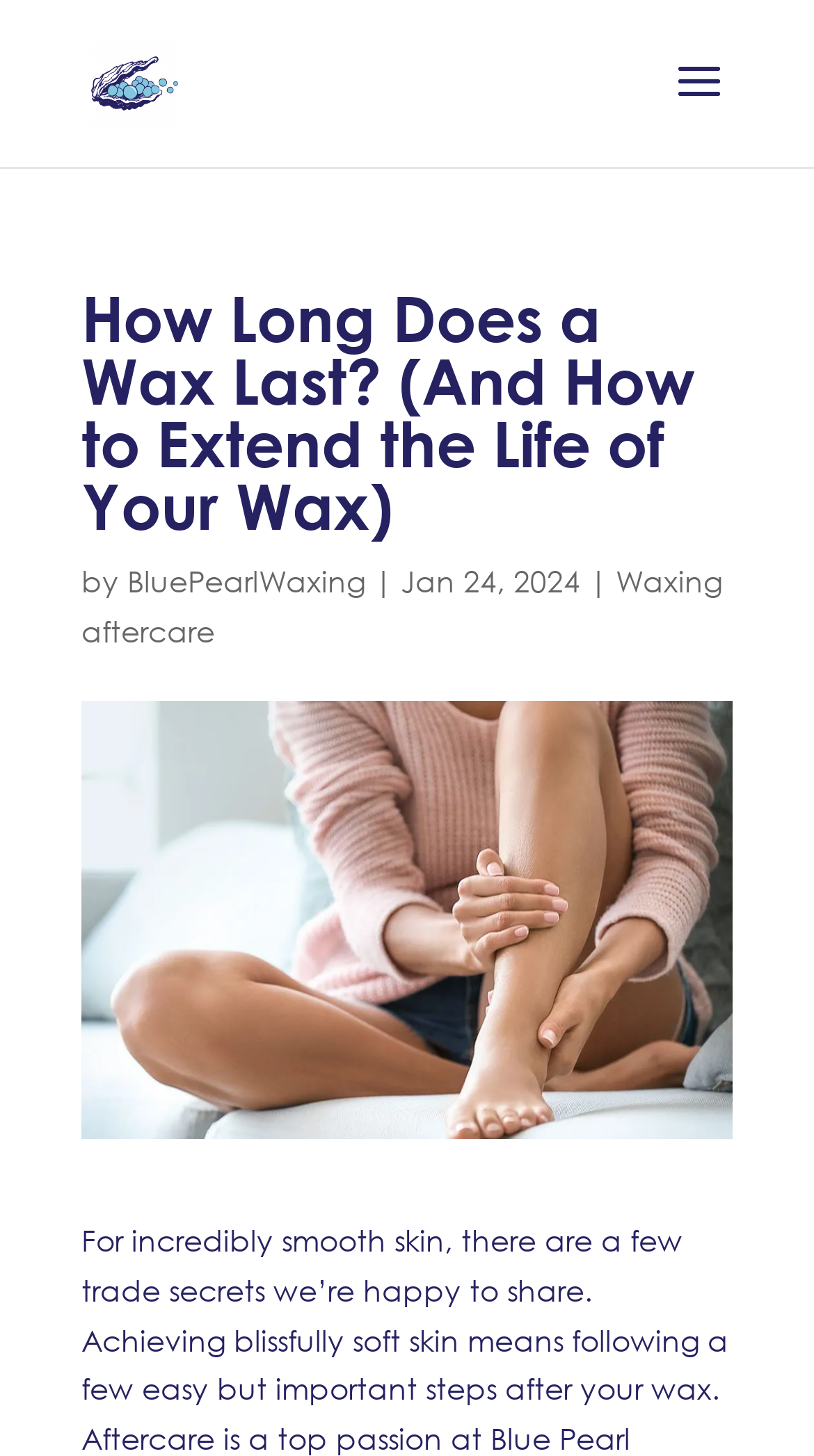Can you determine the main header of this webpage?

How Long Does a Wax Last? (And How to Extend the Life of Your Wax)